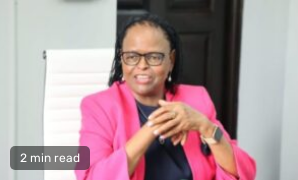Please answer the following question as detailed as possible based on the image: 
What is the woman doing with her hands?

The woman in the image is posed with her hands clasped together, conveying a sense of approachability and professionalism.